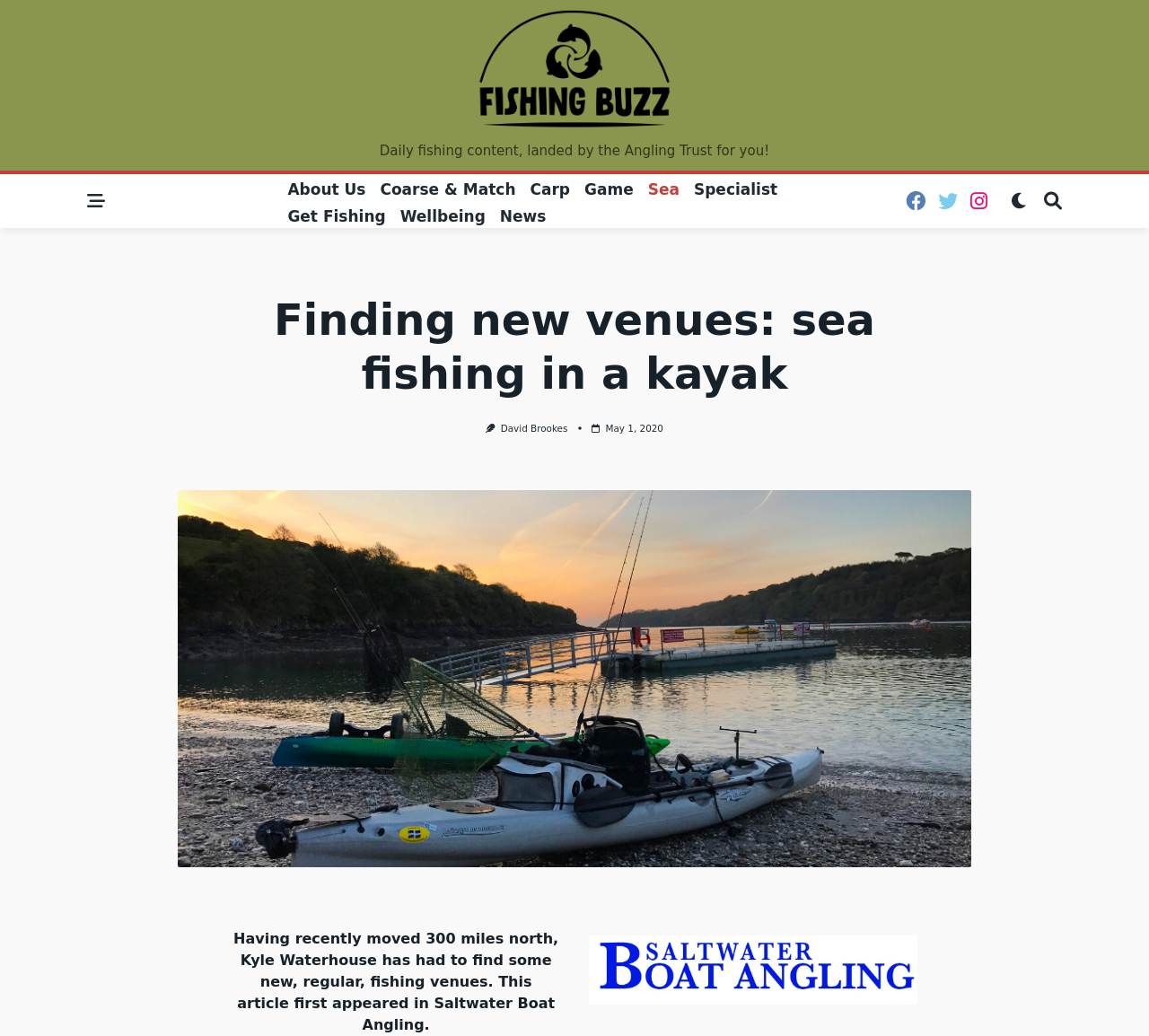Please determine the bounding box coordinates for the UI element described as: "May 1, 2020Apr 30, 2020".

[0.527, 0.408, 0.577, 0.419]